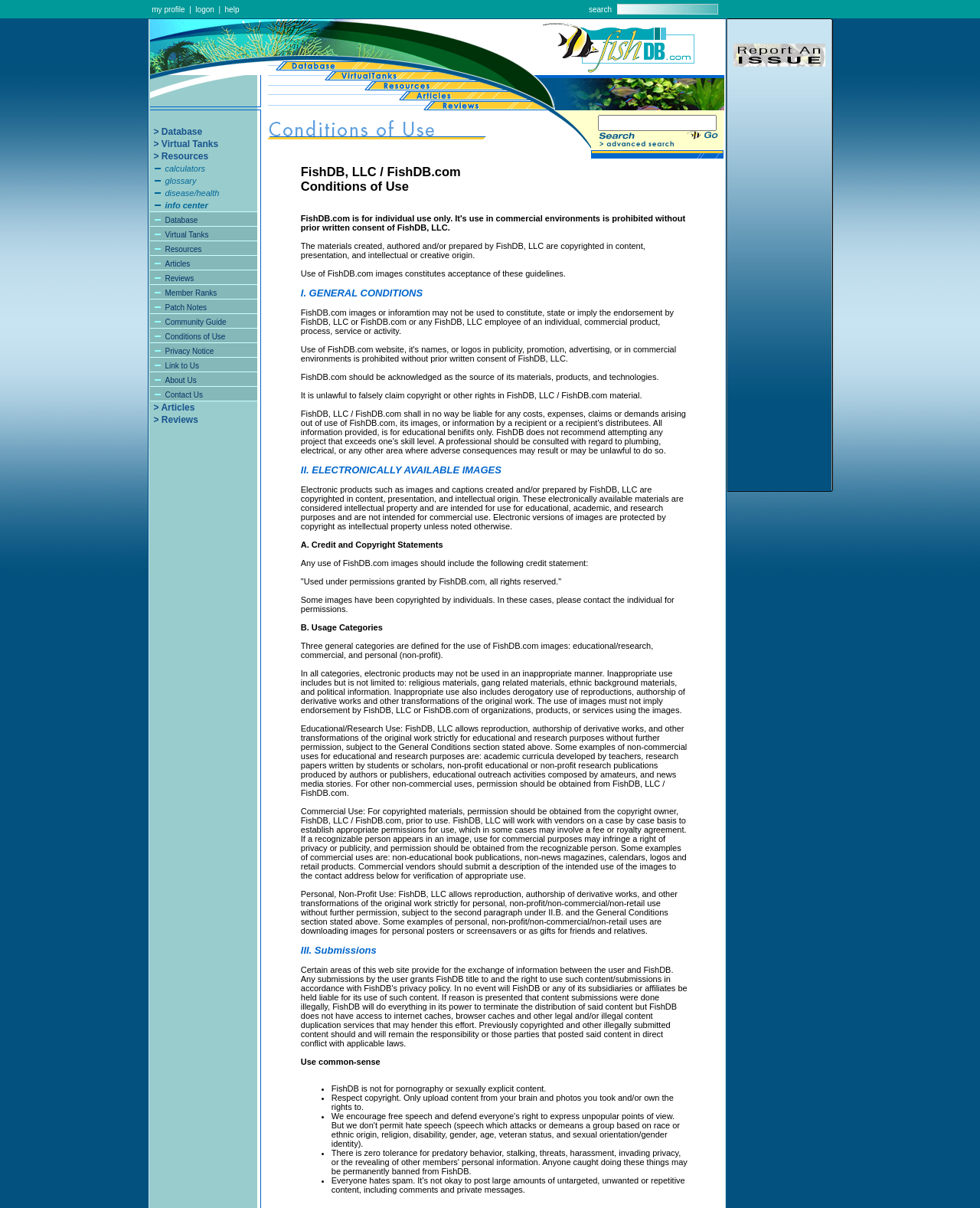Can you identify the bounding box coordinates of the clickable region needed to carry out this instruction: 'View wedding day video'? The coordinates should be four float numbers within the range of 0 to 1, stated as [left, top, right, bottom].

None